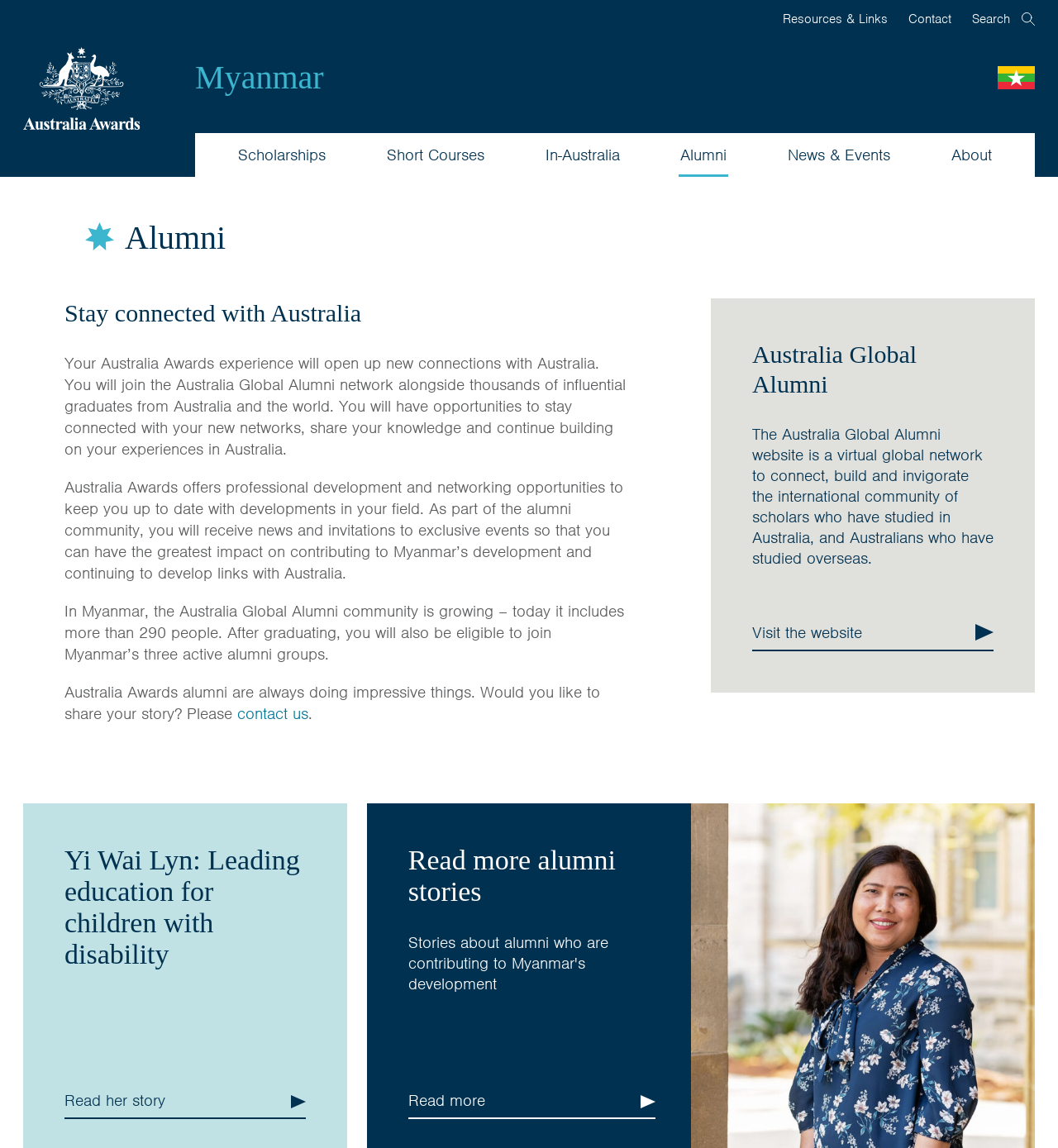Please identify the bounding box coordinates of the clickable region that I should interact with to perform the following instruction: "view frequently asked questions". The coordinates should be expressed as four float numbers between 0 and 1, i.e., [left, top, right, bottom].

None